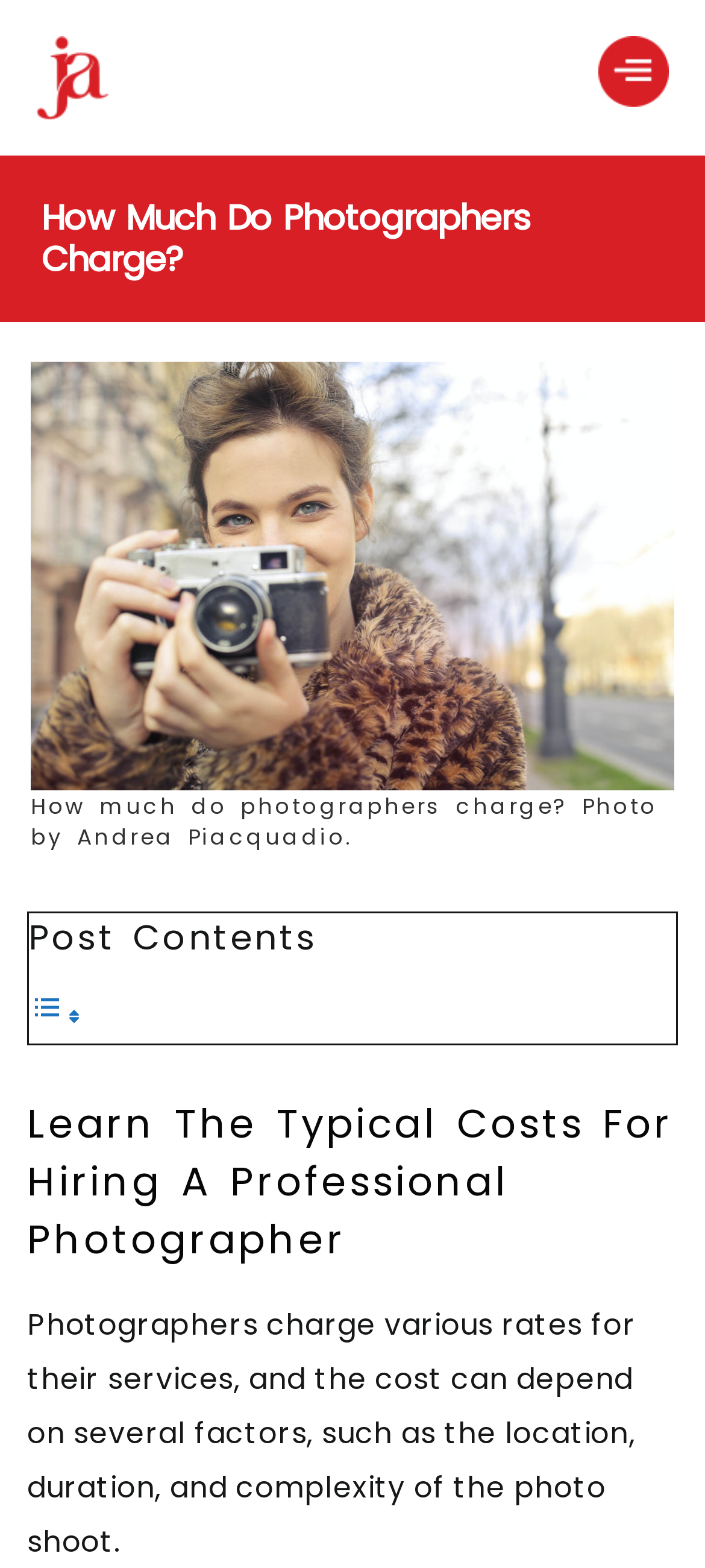Ascertain the bounding box coordinates for the UI element detailed here: "Insights". The coordinates should be provided as [left, top, right, bottom] with each value being a float between 0 and 1.

None